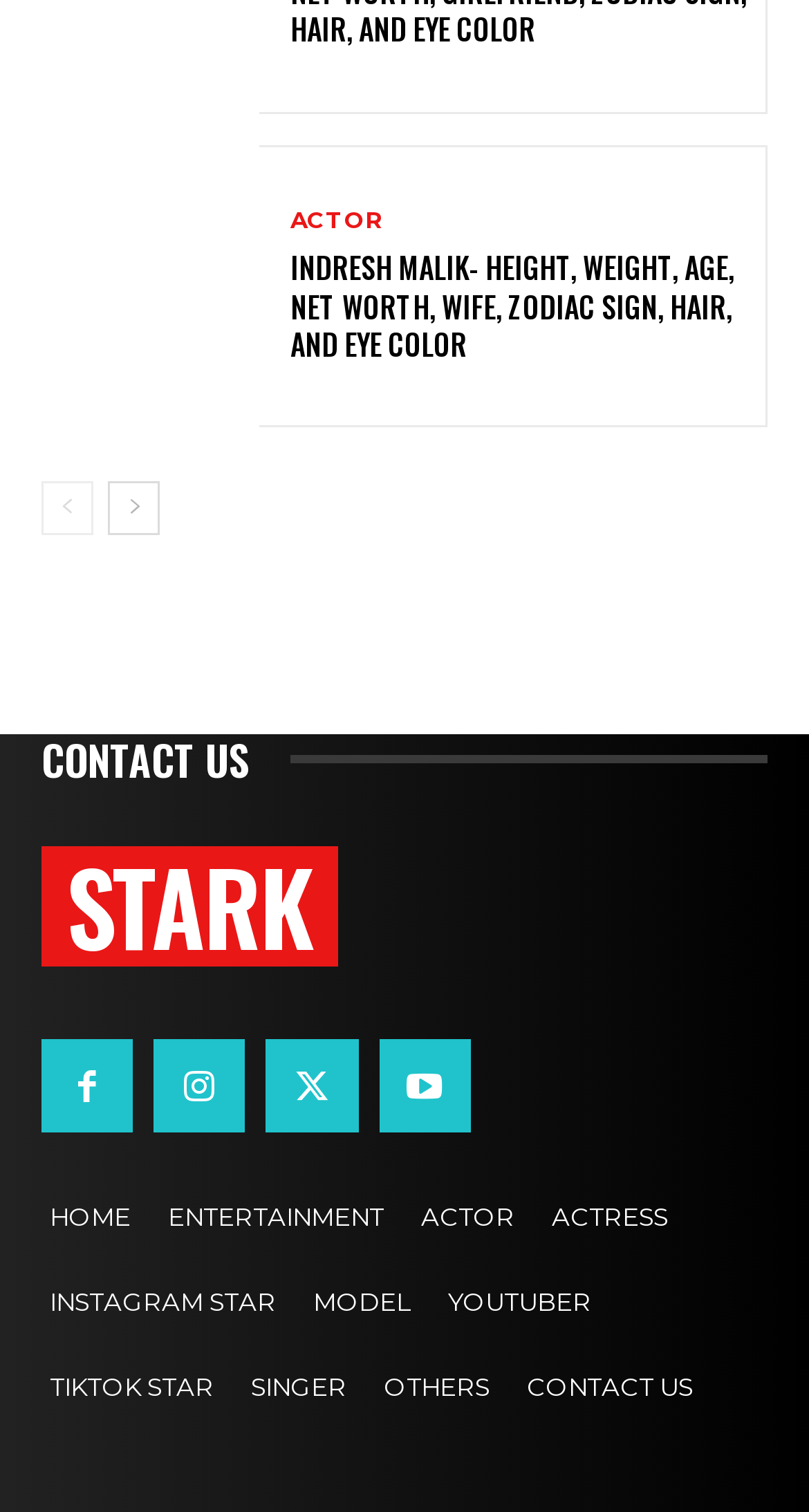What are the social media icons present on this webpage? Examine the screenshot and reply using just one word or a brief phrase.

Four icons